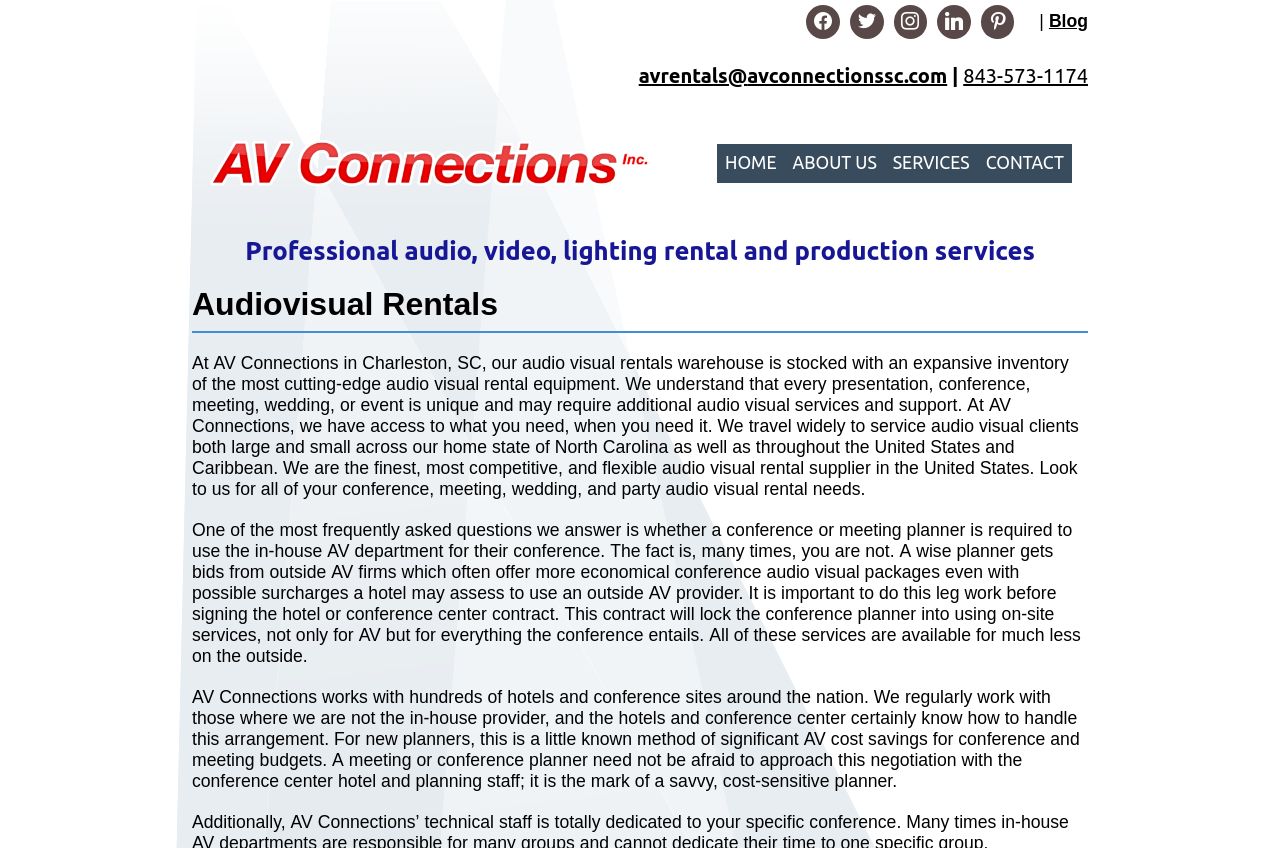Provide the bounding box for the UI element matching this description: "title="Pinterest"".

[0.762, 0.0, 0.796, 0.051]